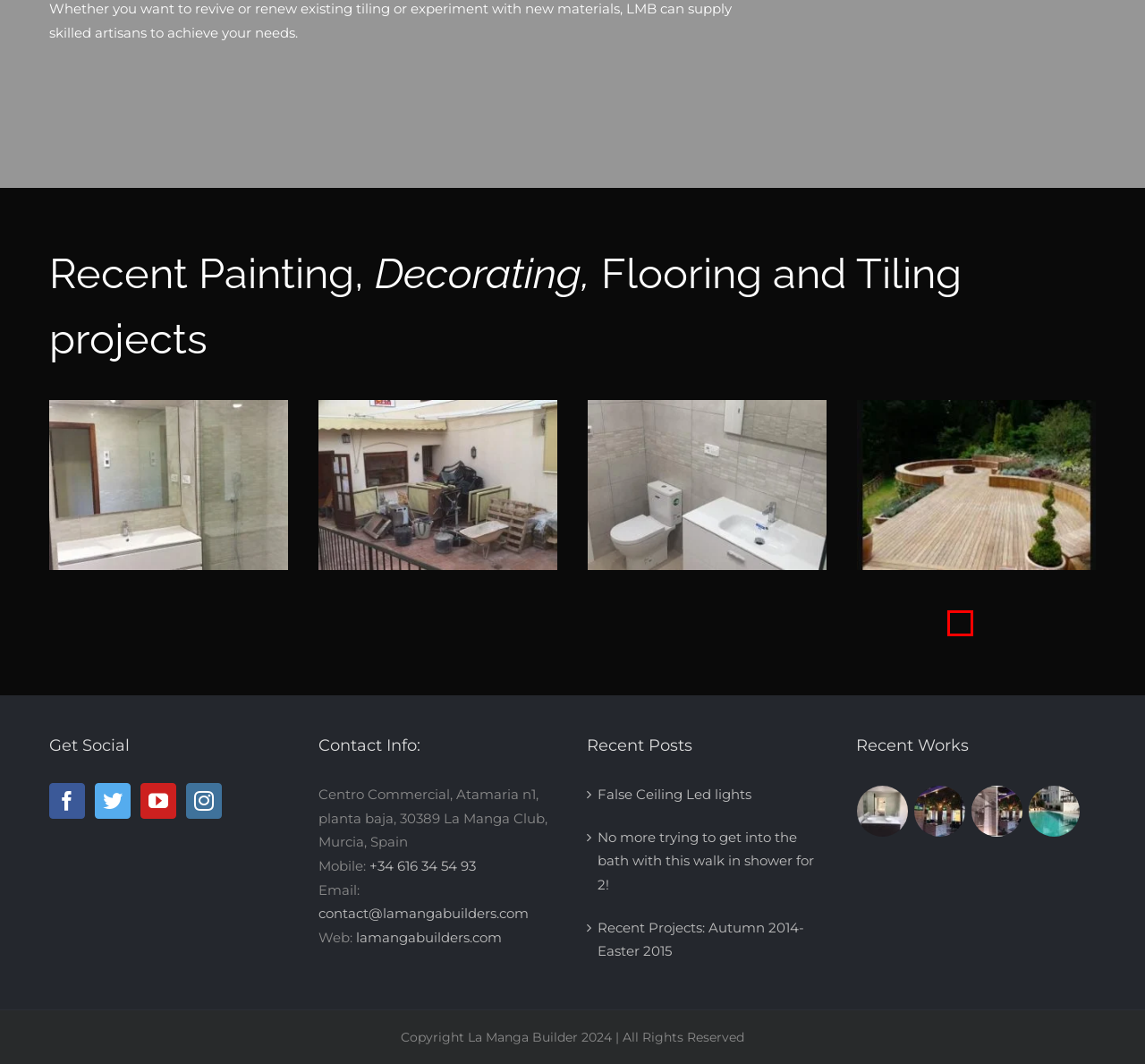Examine the screenshot of a webpage with a red rectangle bounding box. Select the most accurate webpage description that matches the new webpage after clicking the element within the bounding box. Here are the candidates:
A. Painting Archives - La Manga Builders
B. THE WINE BAR PROJECT BEFORE - La Manga Builders
C. Bathrooms - La Manga Builders
D. Before and after work Archives - La Manga Builders
E. Bathrooms Archives - La Manga Builders
F. GARDEN DECKING - La Manga Builders
G. Tilling Archives - La Manga Builders
H. Recent Projects: Autumn 2014- Easter 2015 - La Manga Builders

F